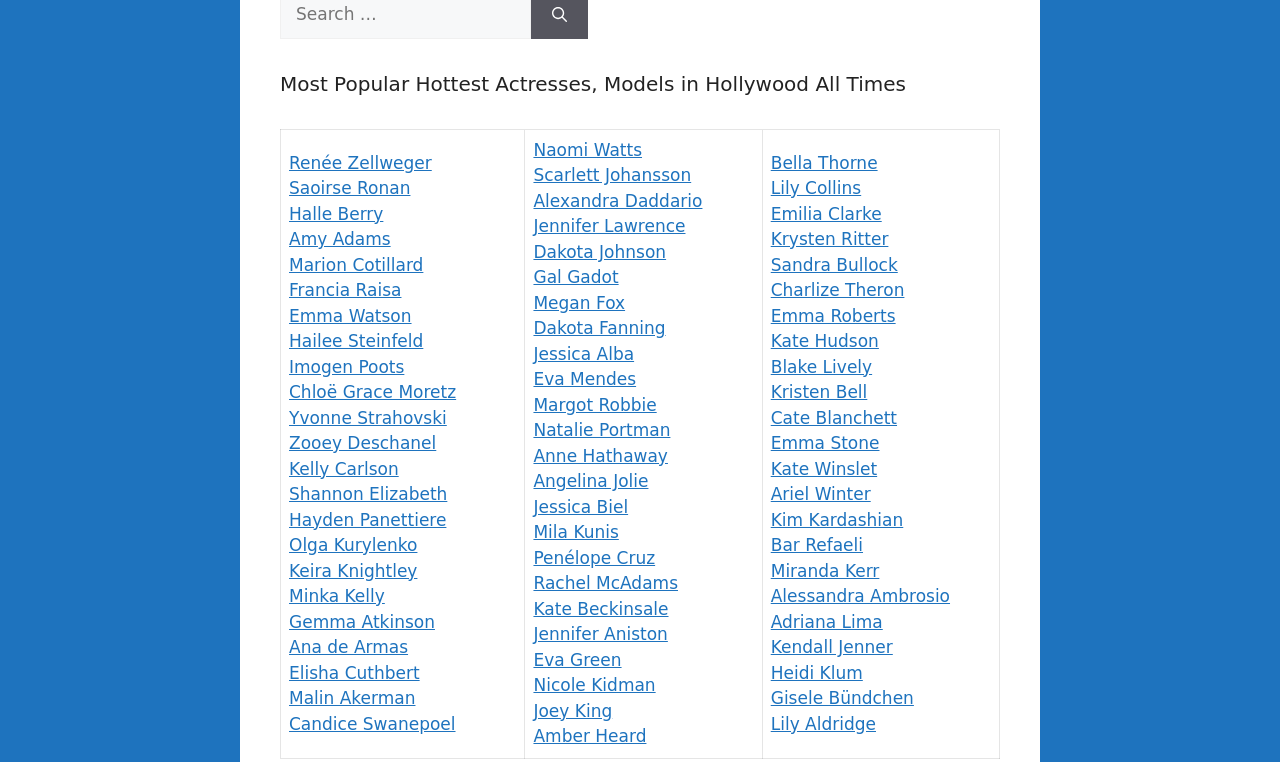Pinpoint the bounding box coordinates of the clickable element to carry out the following instruction: "View Emma Watson's profile."

[0.226, 0.401, 0.322, 0.427]